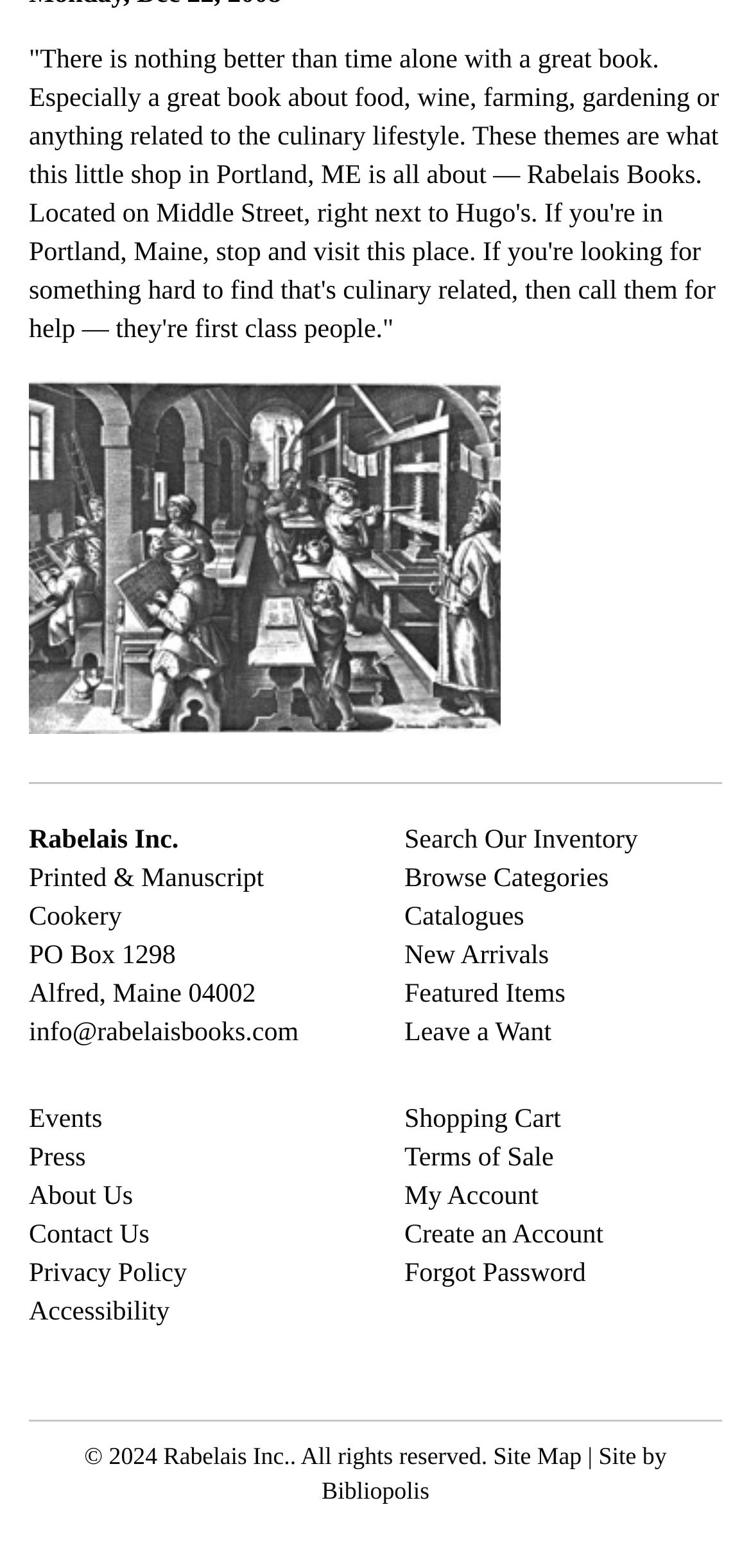Find the bounding box coordinates for the area that should be clicked to accomplish the instruction: "Contact Us".

[0.038, 0.779, 0.199, 0.798]